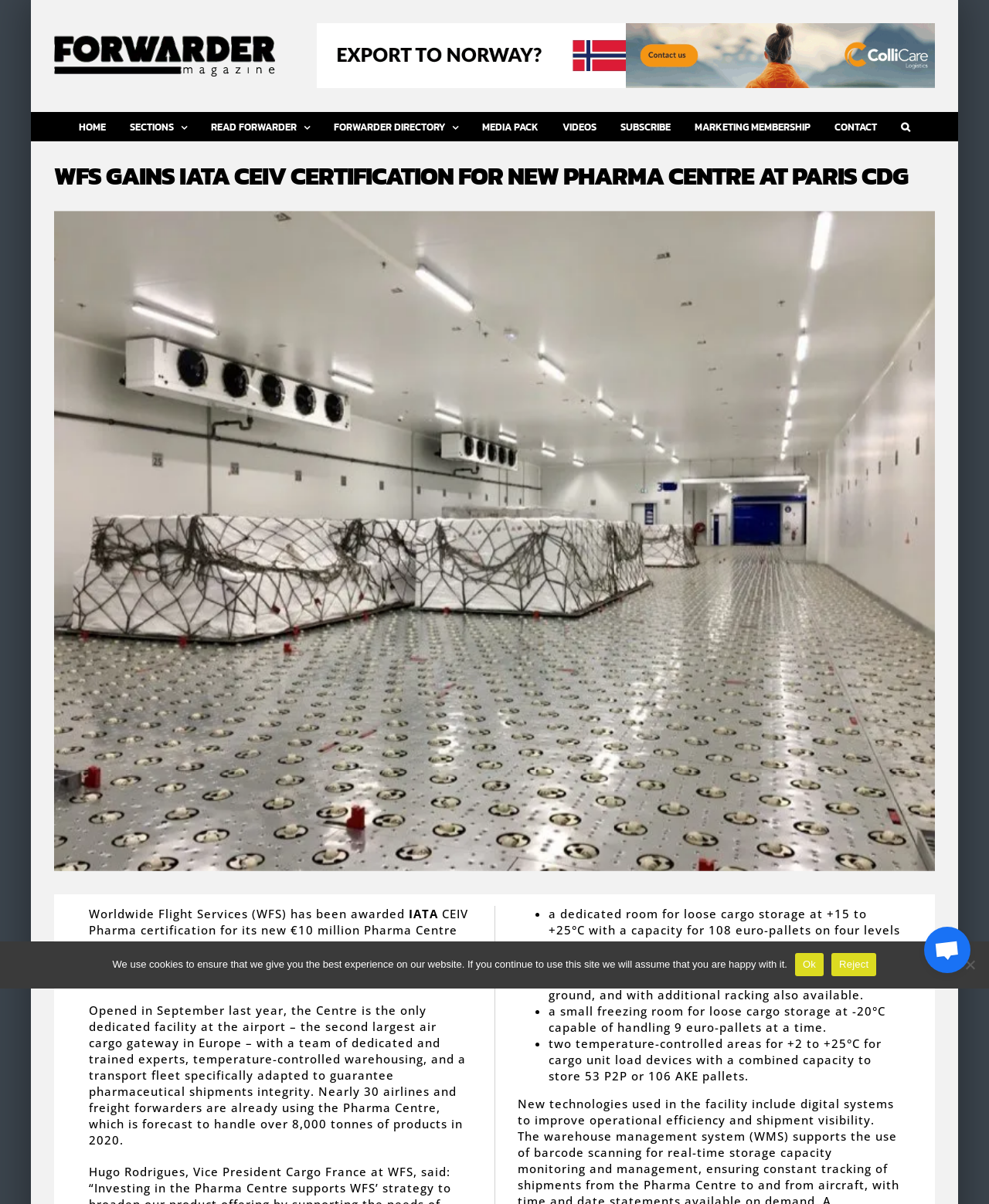For the following element description, predict the bounding box coordinates in the format (top-left x, top-left y, bottom-right x, bottom-right y). All values should be floating point numbers between 0 and 1. Description: alt="FORWARDER magazine Logo"

[0.055, 0.029, 0.278, 0.064]